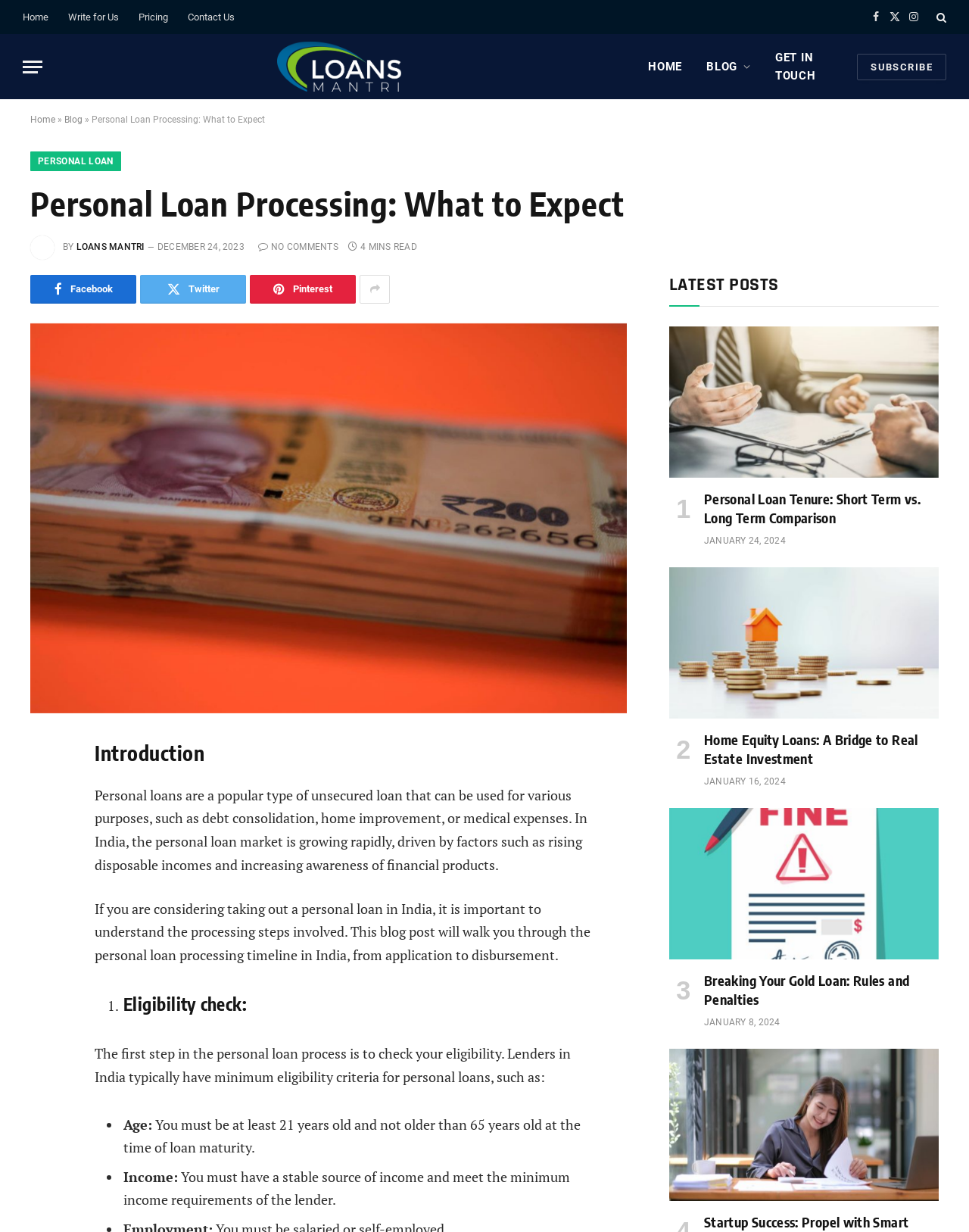Please locate the bounding box coordinates for the element that should be clicked to achieve the following instruction: "Check the eligibility criteria for personal loans". Ensure the coordinates are given as four float numbers between 0 and 1, i.e., [left, top, right, bottom].

[0.127, 0.805, 0.623, 0.826]